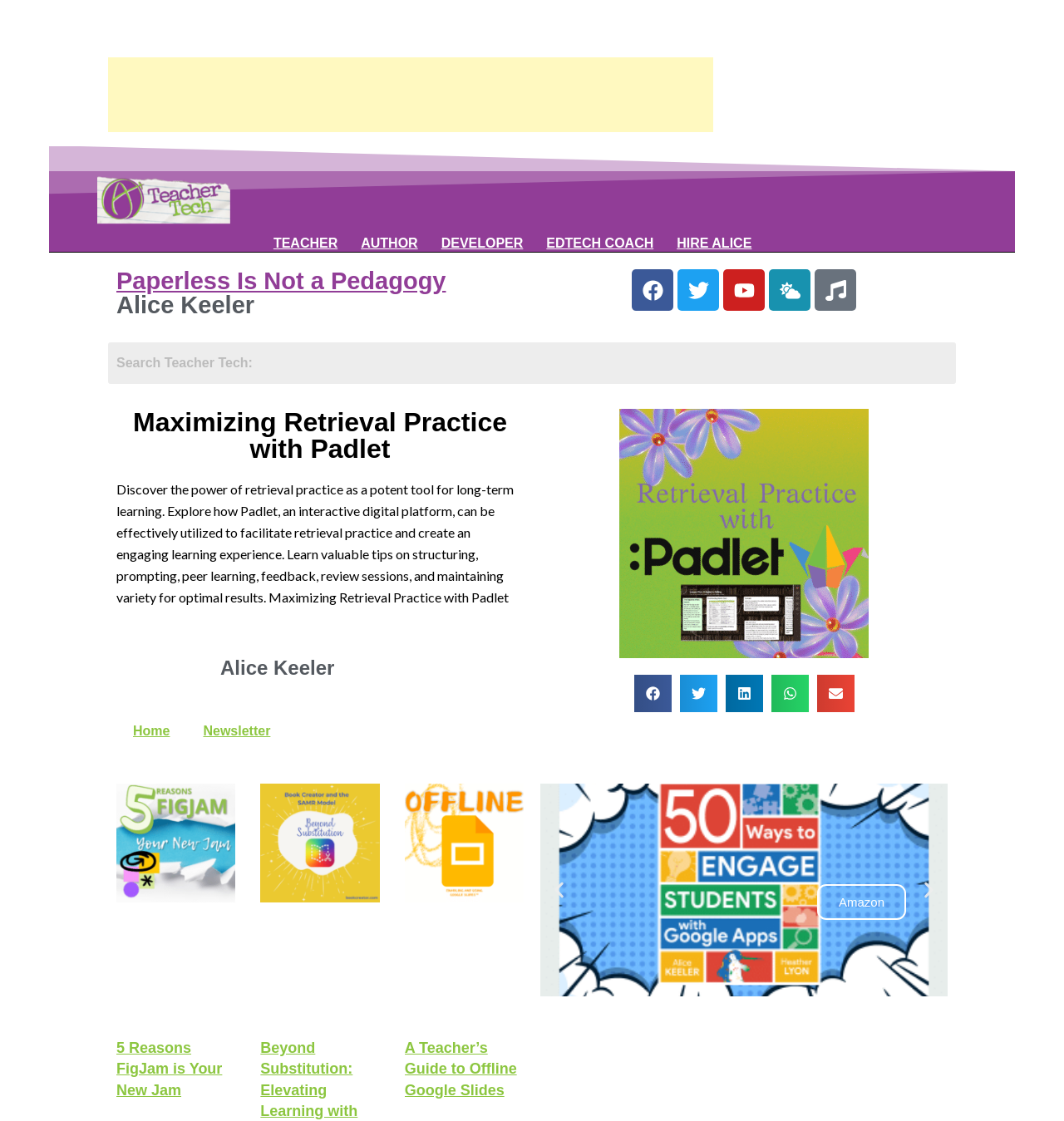Use a single word or phrase to answer the question:
What is the main topic of the webpage?

Retrieval Practice with Padlet